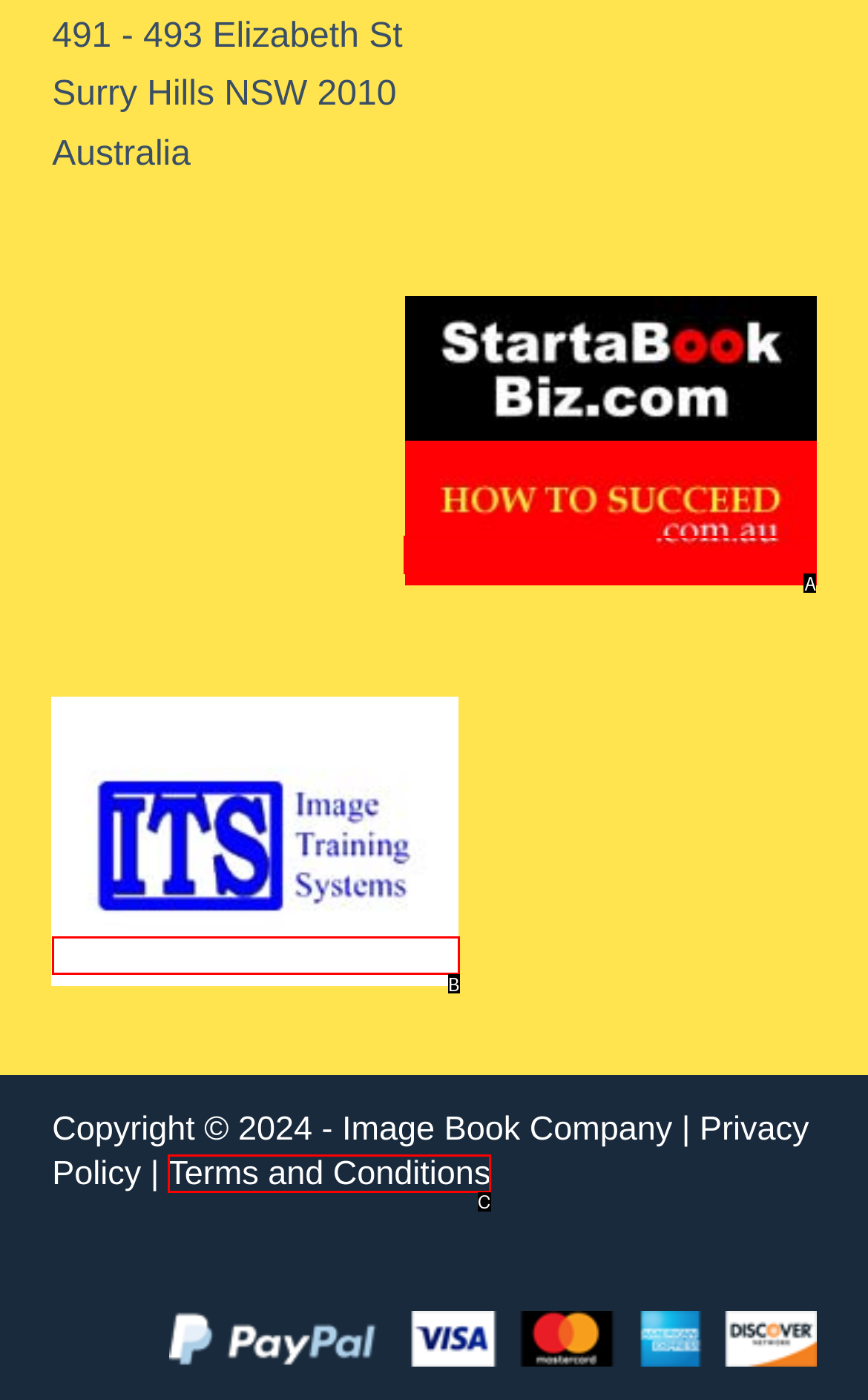Using the given description: Terms and Conditions, identify the HTML element that corresponds best. Answer with the letter of the correct option from the available choices.

C